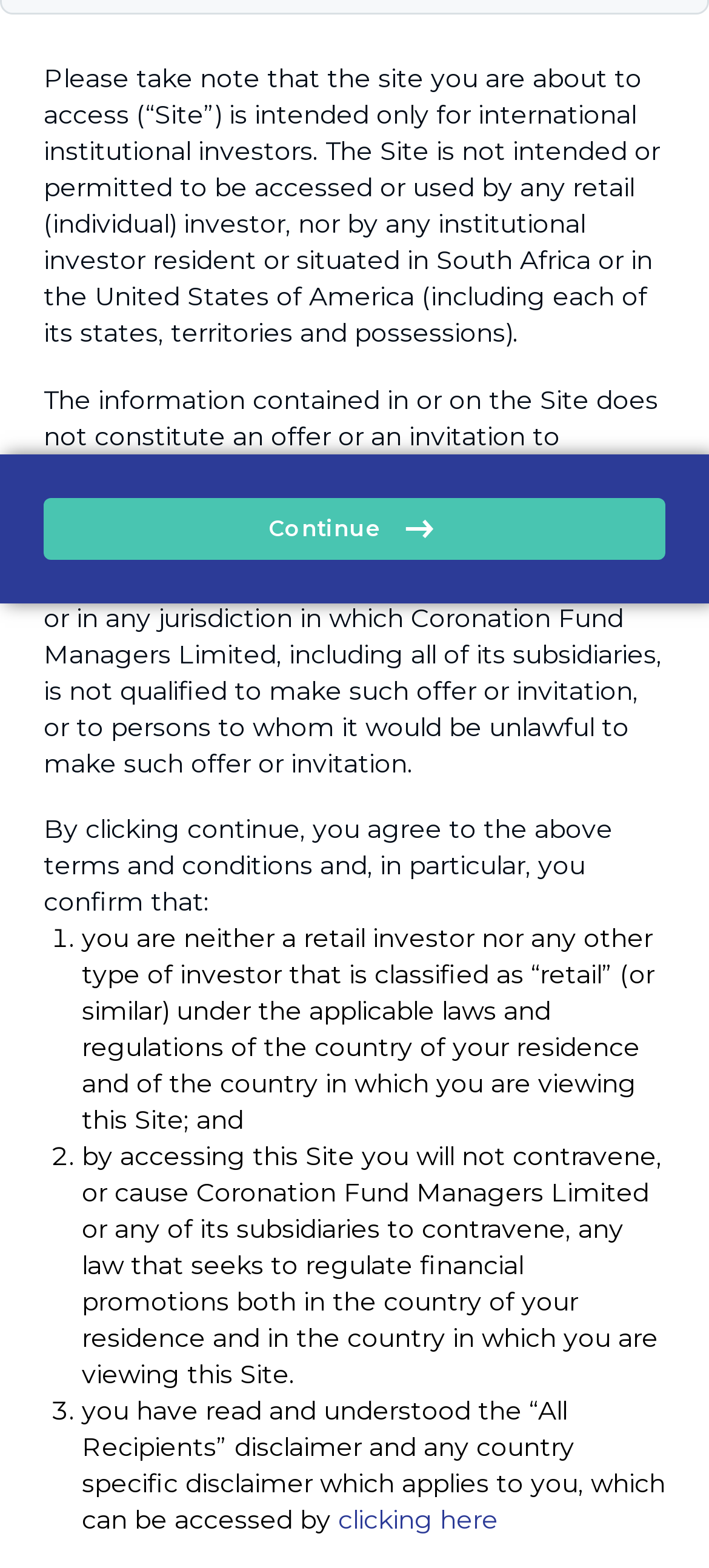Provide the bounding box coordinates for the UI element described in this sentence: "clicking here". The coordinates should be four float values between 0 and 1, i.e., [left, top, right, bottom].

[0.477, 0.959, 0.703, 0.98]